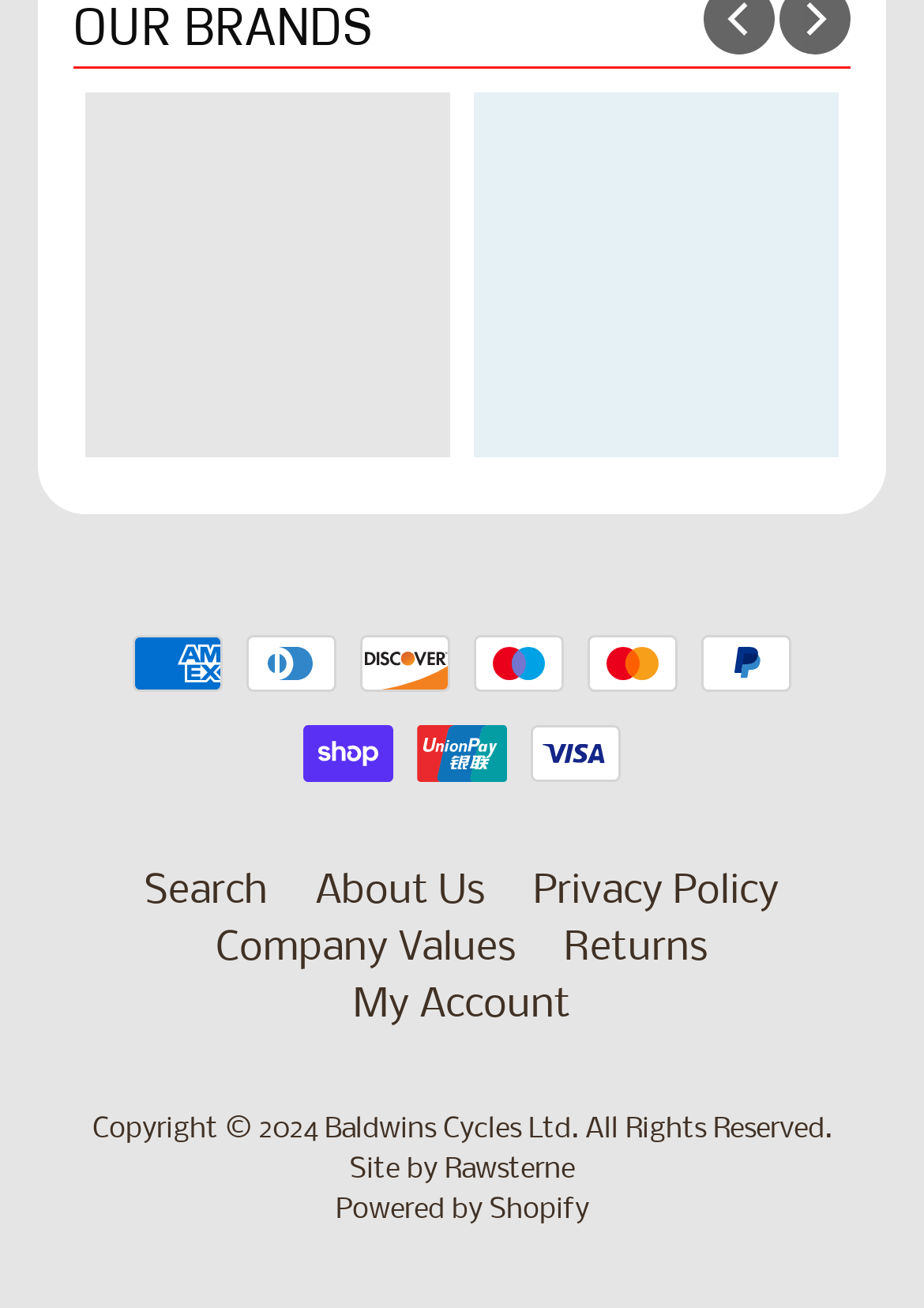Locate the bounding box coordinates of the clickable area needed to fulfill the instruction: "View About Us".

[0.321, 0.662, 0.546, 0.705]